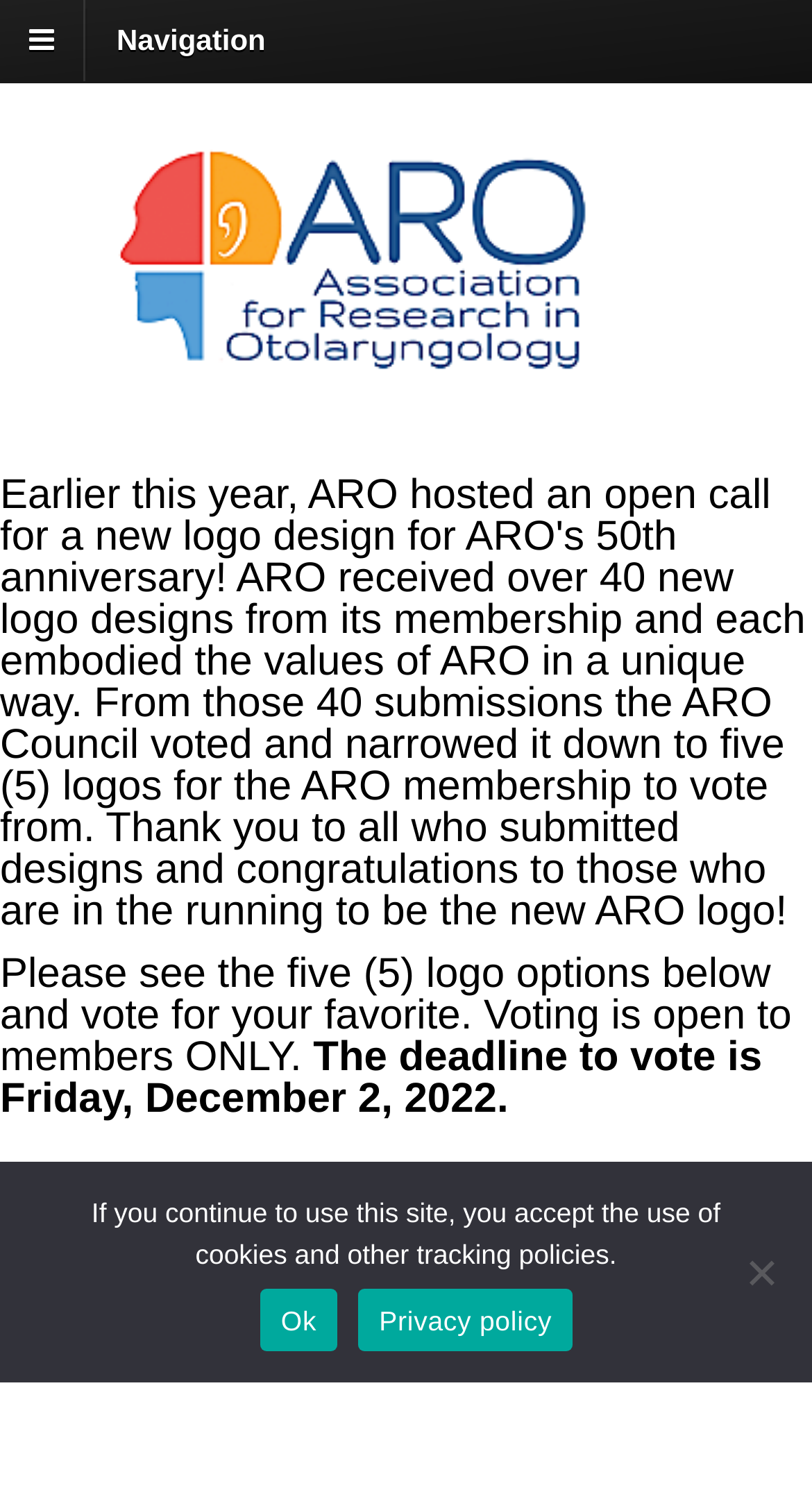Using the information from the screenshot, answer the following question thoroughly:
What is the organization behind this webpage?

The webpage is from the Association for Research in Otolaryngology (ARO), as indicated by the link 'ARO - Association for Research in Otolaryngology' and the image 'ARO - Association for Research in Otolaryngology'.